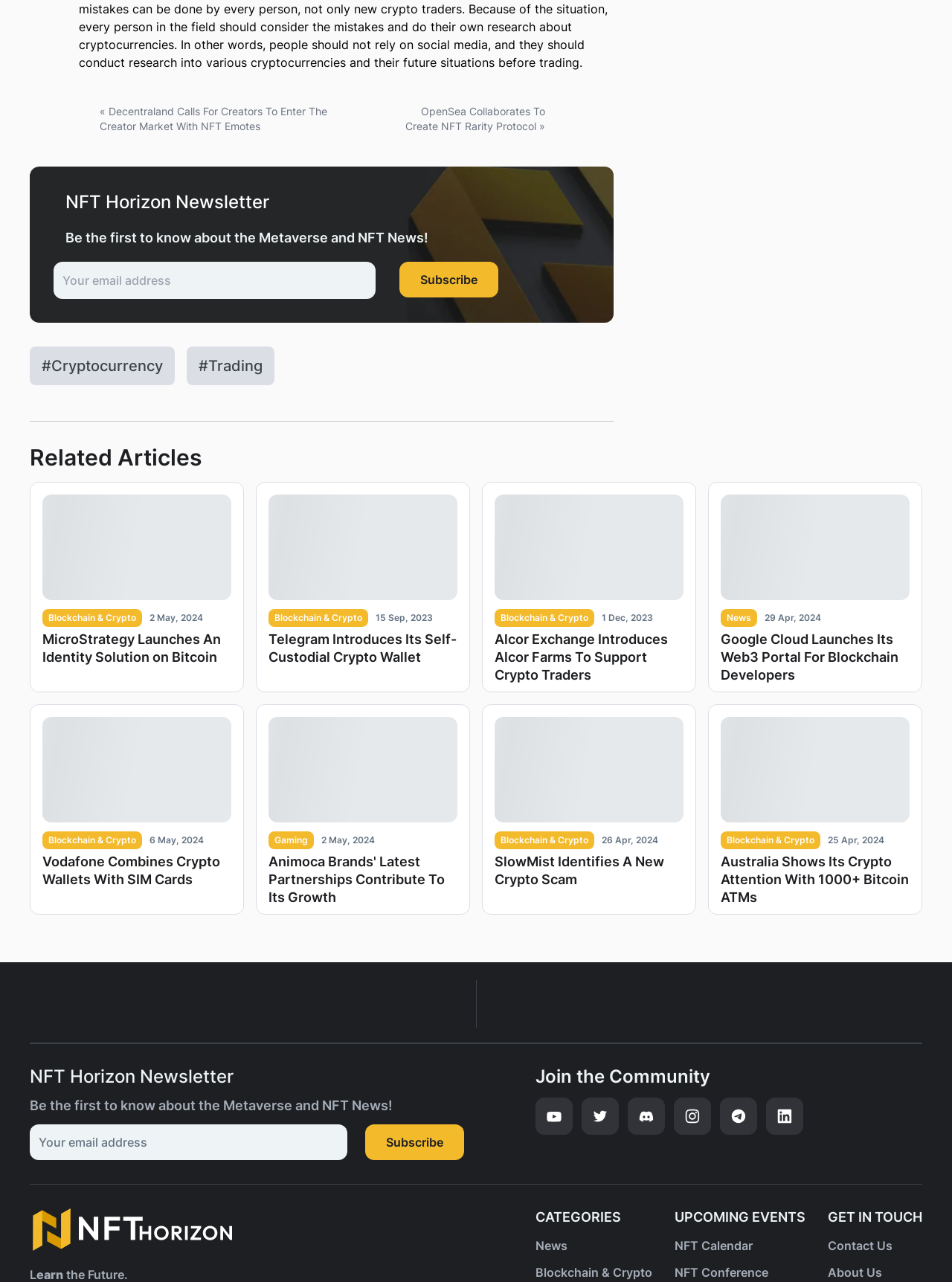Please find the bounding box coordinates of the section that needs to be clicked to achieve this instruction: "Contact Us".

[0.87, 0.966, 0.938, 0.977]